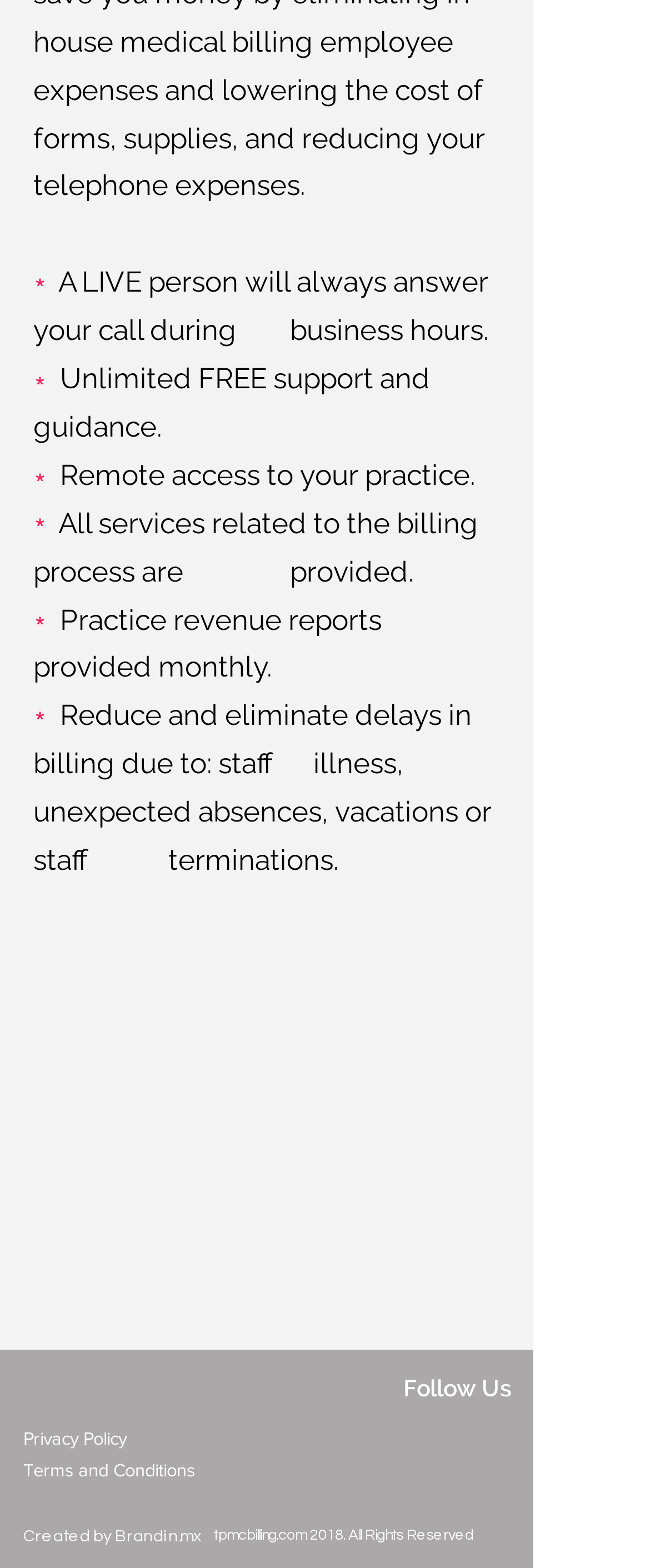What is the purpose of the service?
Examine the image and give a concise answer in one word or a short phrase.

Billing process